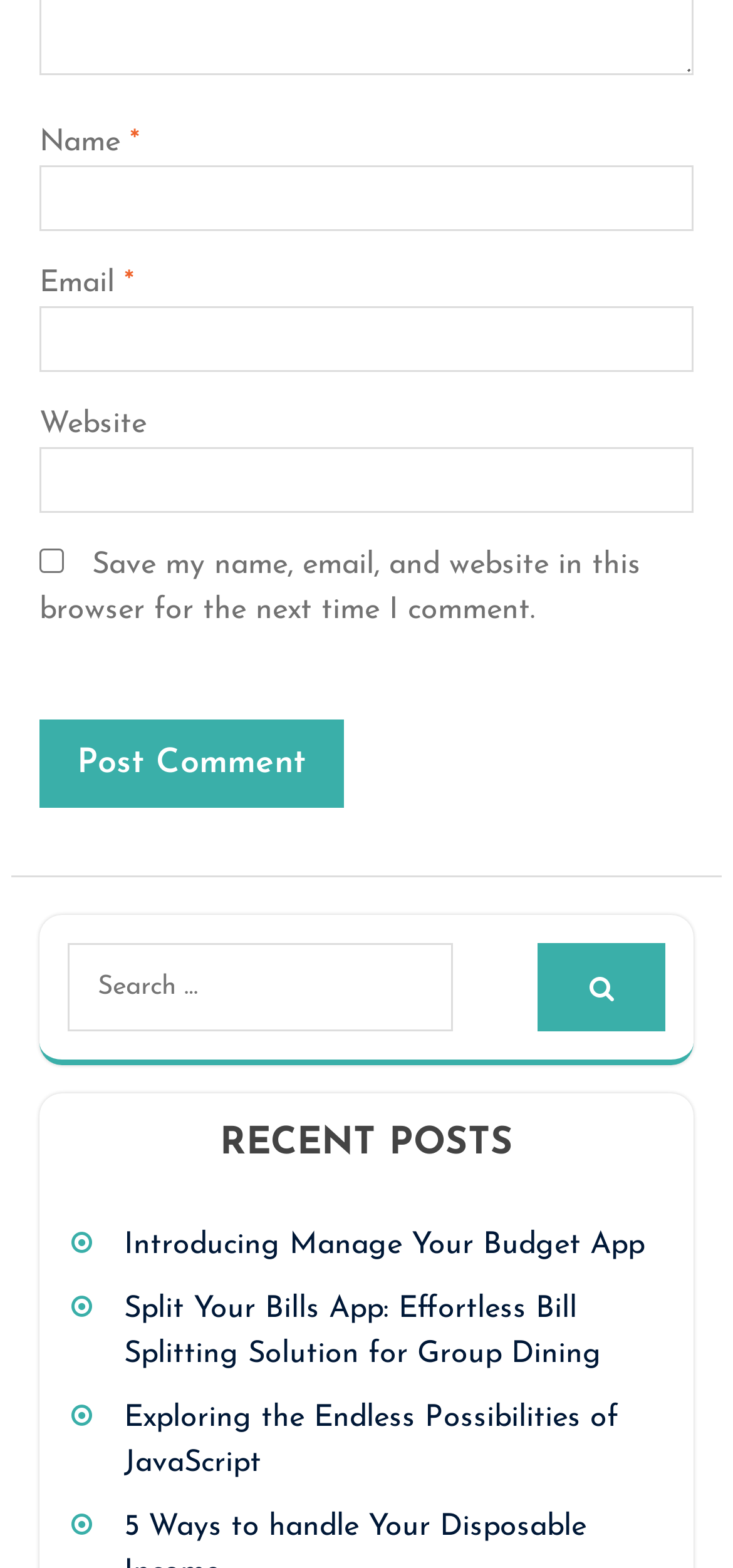What is the label of the first textbox?
Look at the screenshot and respond with a single word or phrase.

Name *